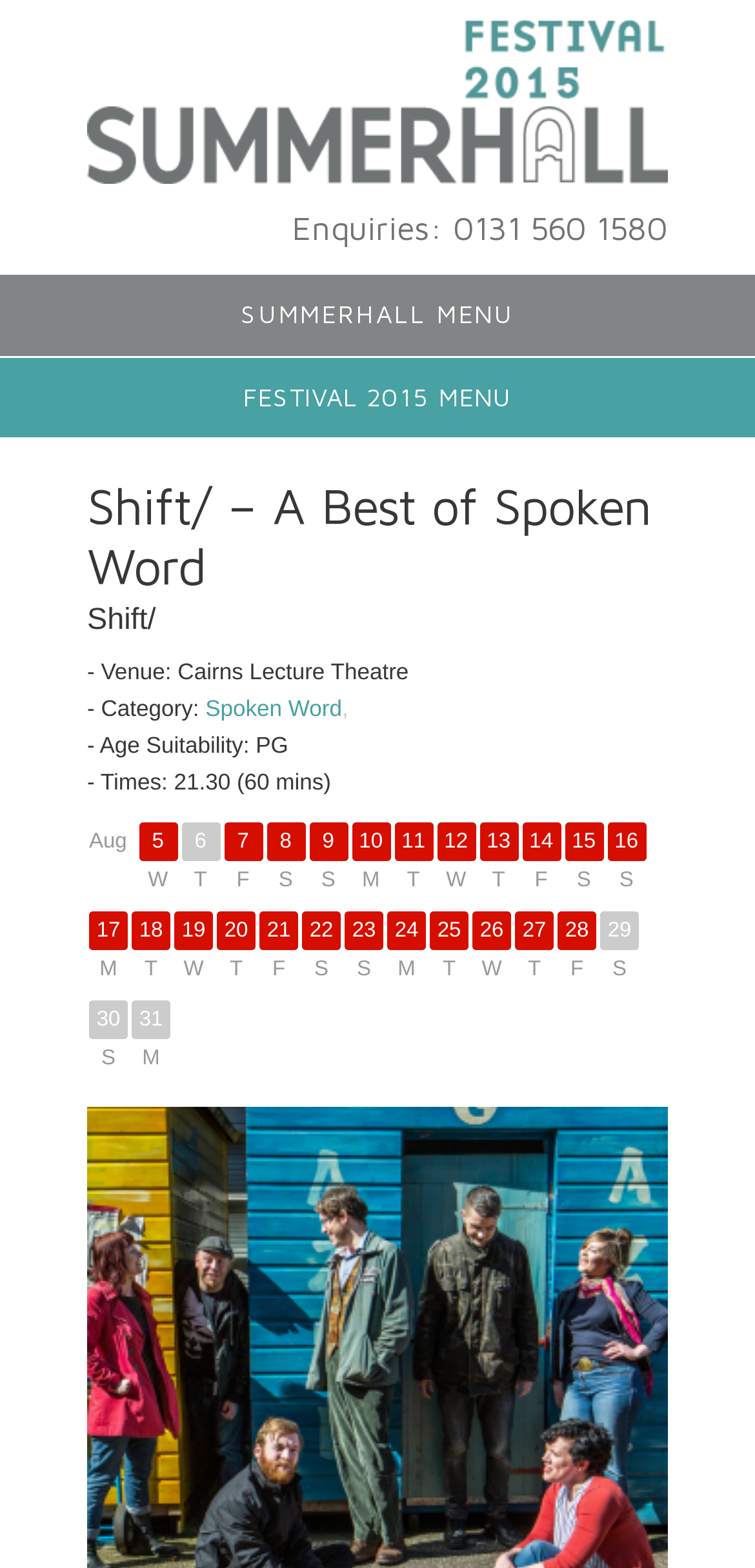Pinpoint the bounding box coordinates of the clickable element needed to complete the instruction: "View Shift/ – A Best of Spoken Word". The coordinates should be provided as four float numbers between 0 and 1: [left, top, right, bottom].

[0.115, 0.303, 0.885, 0.38]